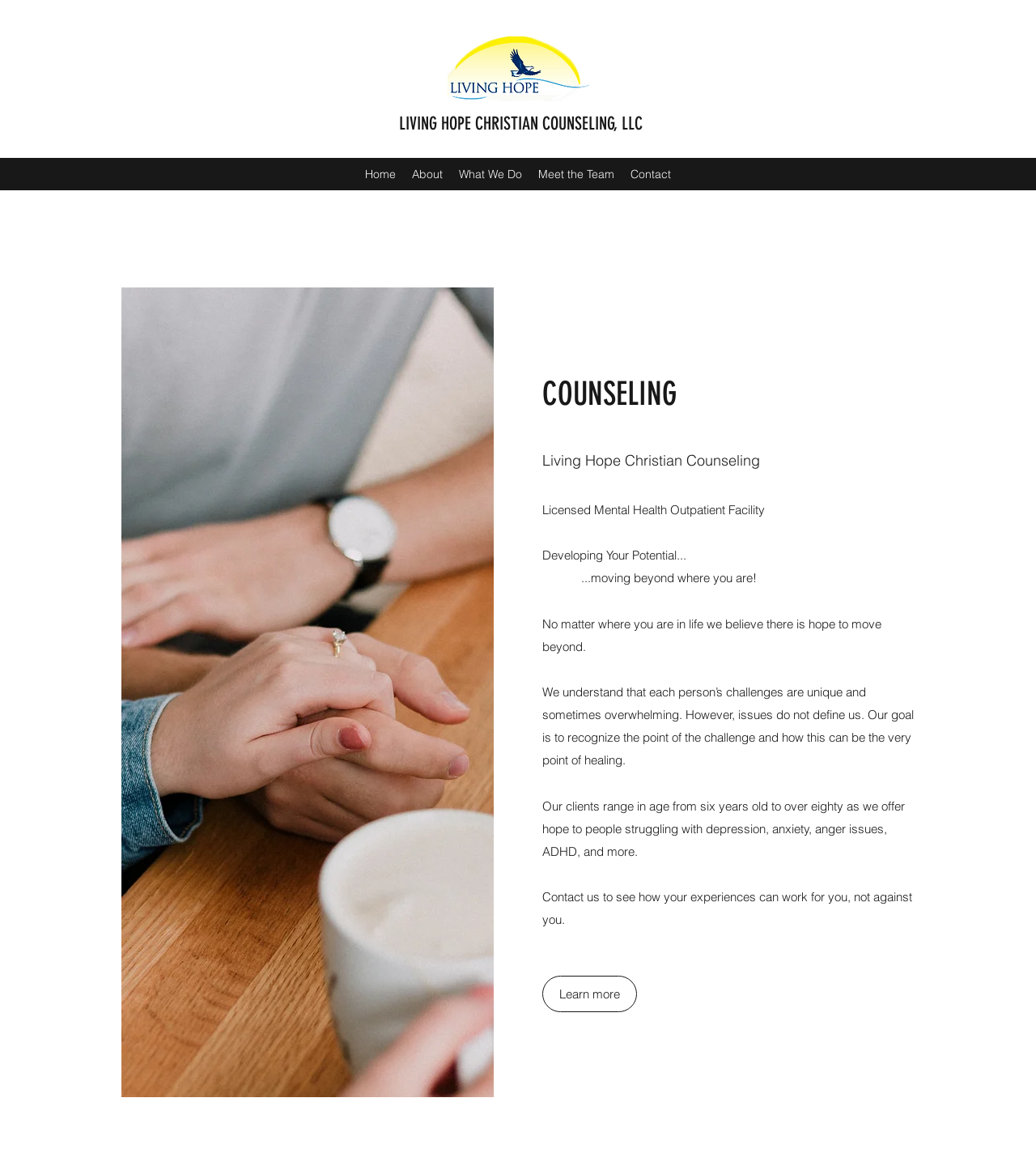Locate the UI element described as follows: "What We Do". Return the bounding box coordinates as four float numbers between 0 and 1 in the order [left, top, right, bottom].

[0.435, 0.139, 0.512, 0.16]